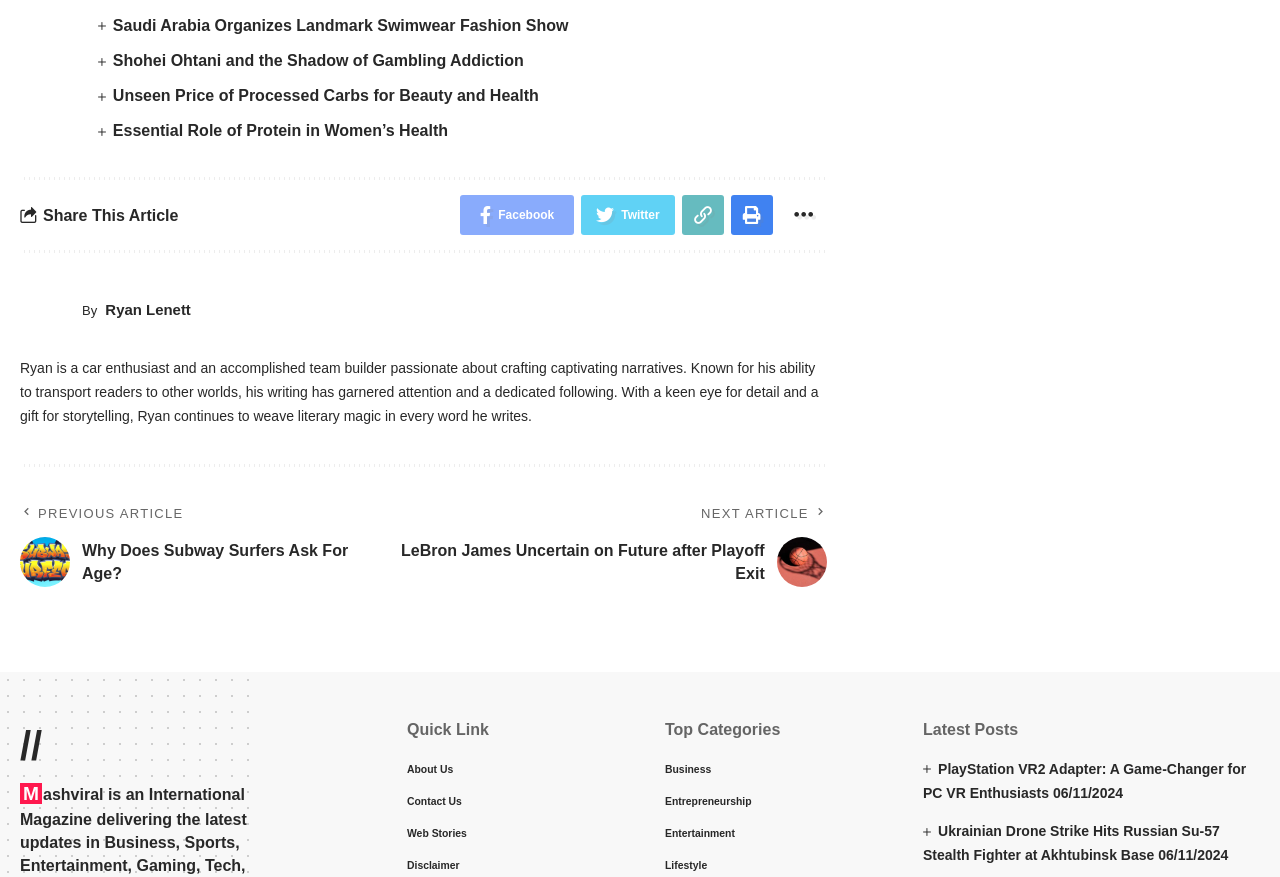Who is the author of the article?
Answer the question in as much detail as possible.

The author's name can be found in the link element with the OCR text 'Ryan Lenett' which is preceded by the static text 'By'.